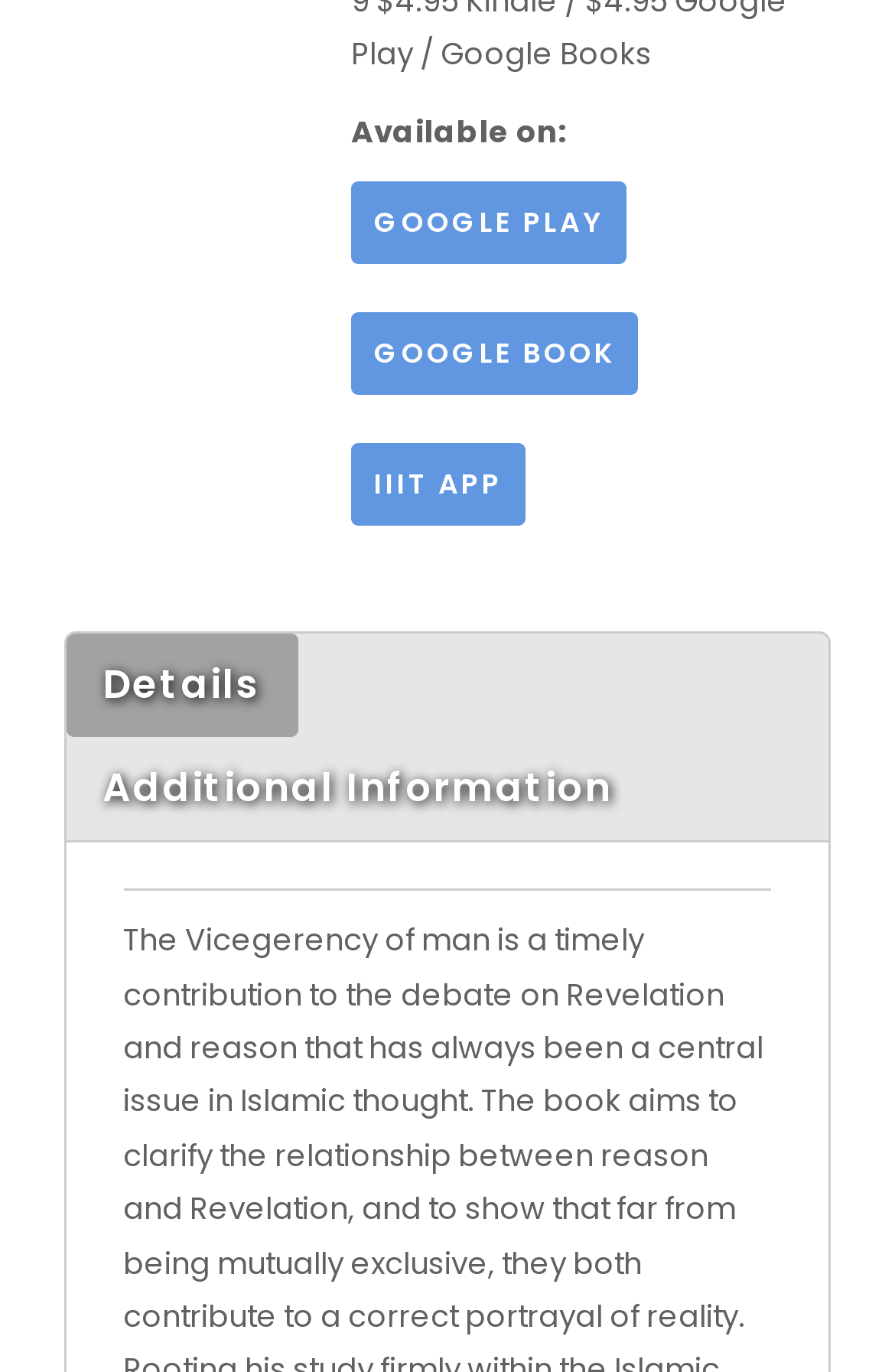What is the first platform mentioned?
Please use the visual content to give a single word or phrase answer.

GOOGLE PLAY